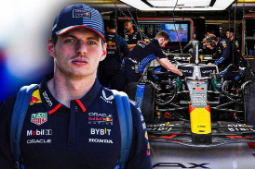Elaborate on the image by describing it in detail.

In this dynamic image, Formula 1 driver Max Verstappen stands prominently in the foreground, showcasing his racing team's gear while a group of mechanics work diligently in the background on a Red Bull Racing car. The image captures the high-energy environment of a pit garage, highlighting the intricate preparations that take place behind the scenes before a race. Verstappen, clad in a team-branded shirt and cap, represents the fierce competitiveness and teamwork essential for success in the sport. The scene encapsulates the blend of technology and human effort that defines modern Formula 1 racing, emphasizing both the driver’s role and the critical support of the engineering team.